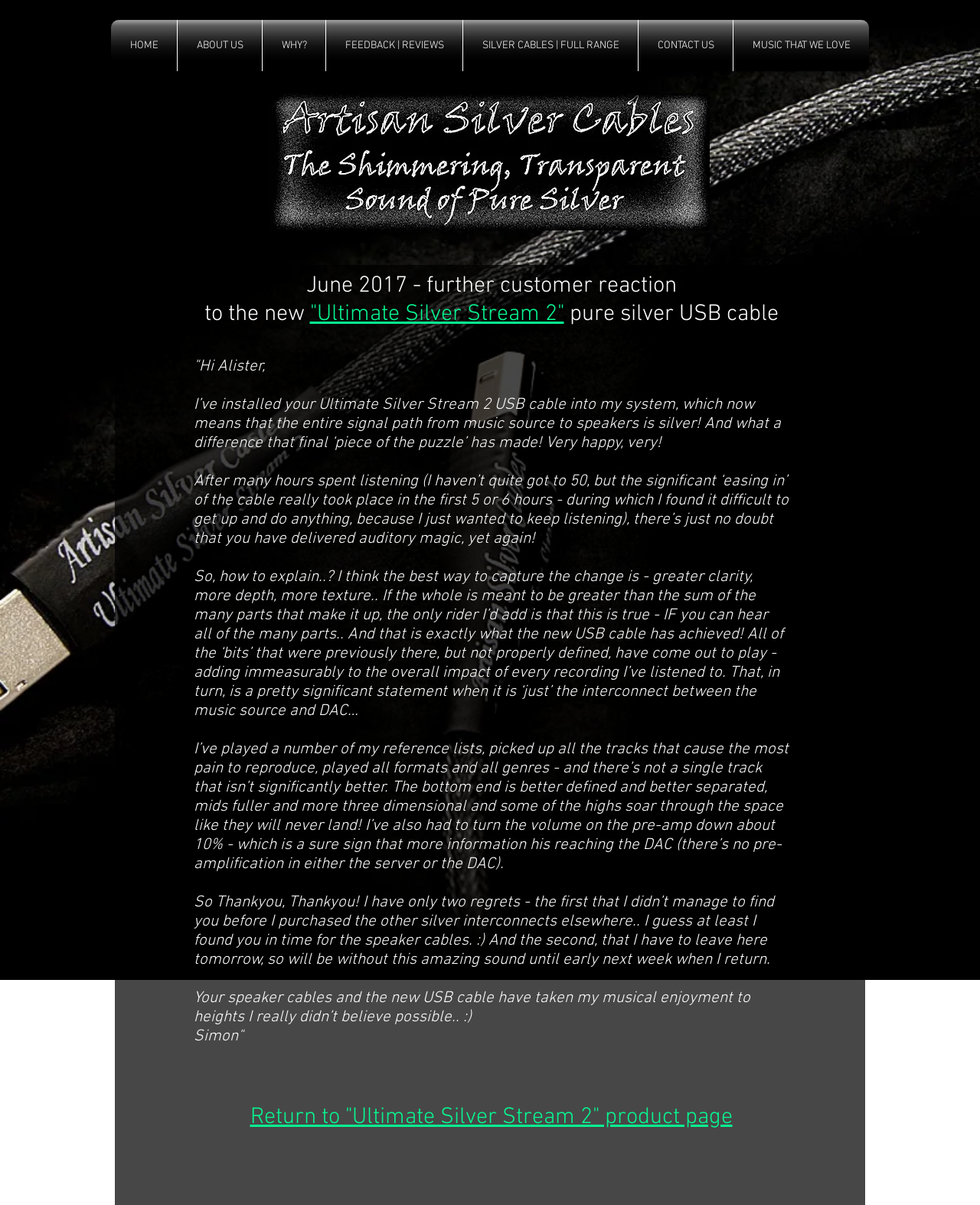Show the bounding box coordinates for the HTML element as described: "HOME".

[0.113, 0.017, 0.18, 0.059]